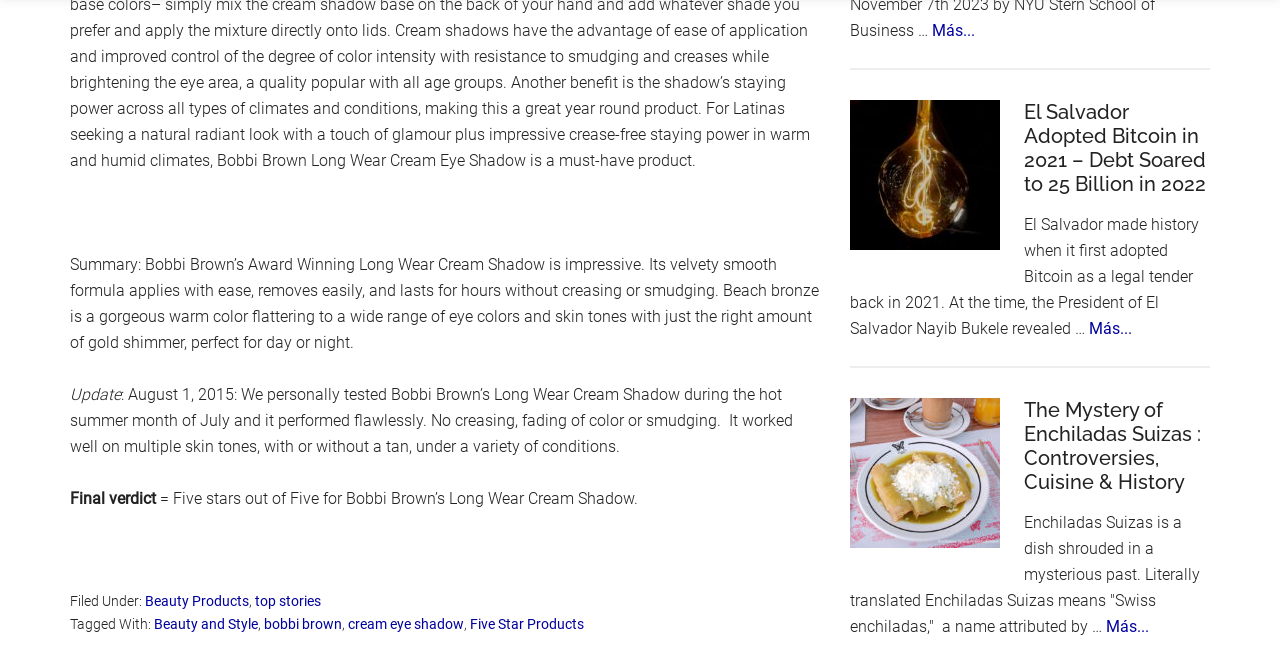What is the name of the dish described in the second article?
Please provide a comprehensive answer based on the visual information in the image.

The second article has a heading 'The Mystery of Enchiladas Suizas : Controversies, Cuisine & History' which indicates that the dish being described is Enchiladas Suizas.